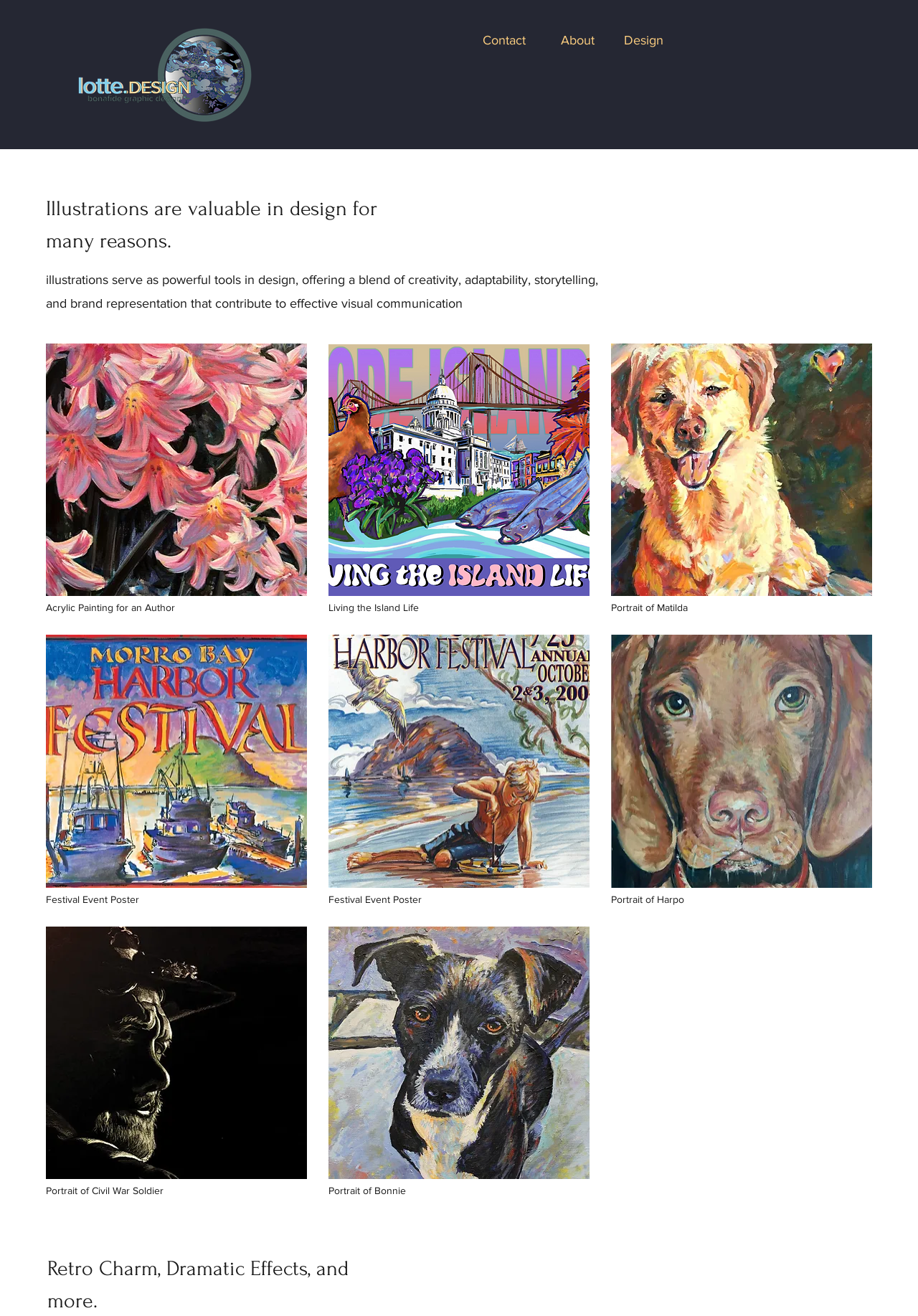Use a single word or phrase to answer the following:
How many illustrations are displayed on the page?

6